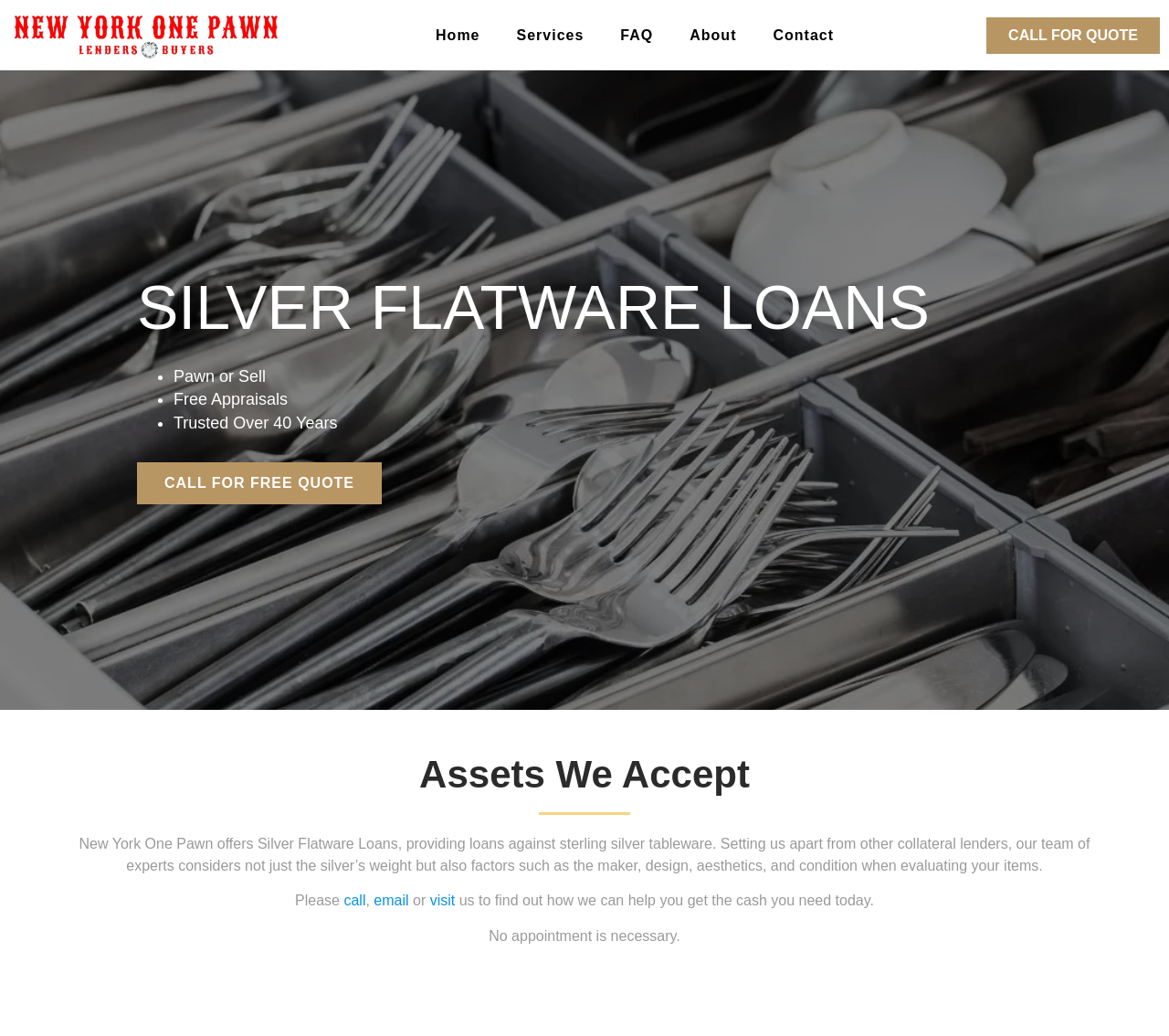Please locate the clickable area by providing the bounding box coordinates to follow this instruction: "Click the 'visit' link".

[0.368, 0.862, 0.389, 0.877]